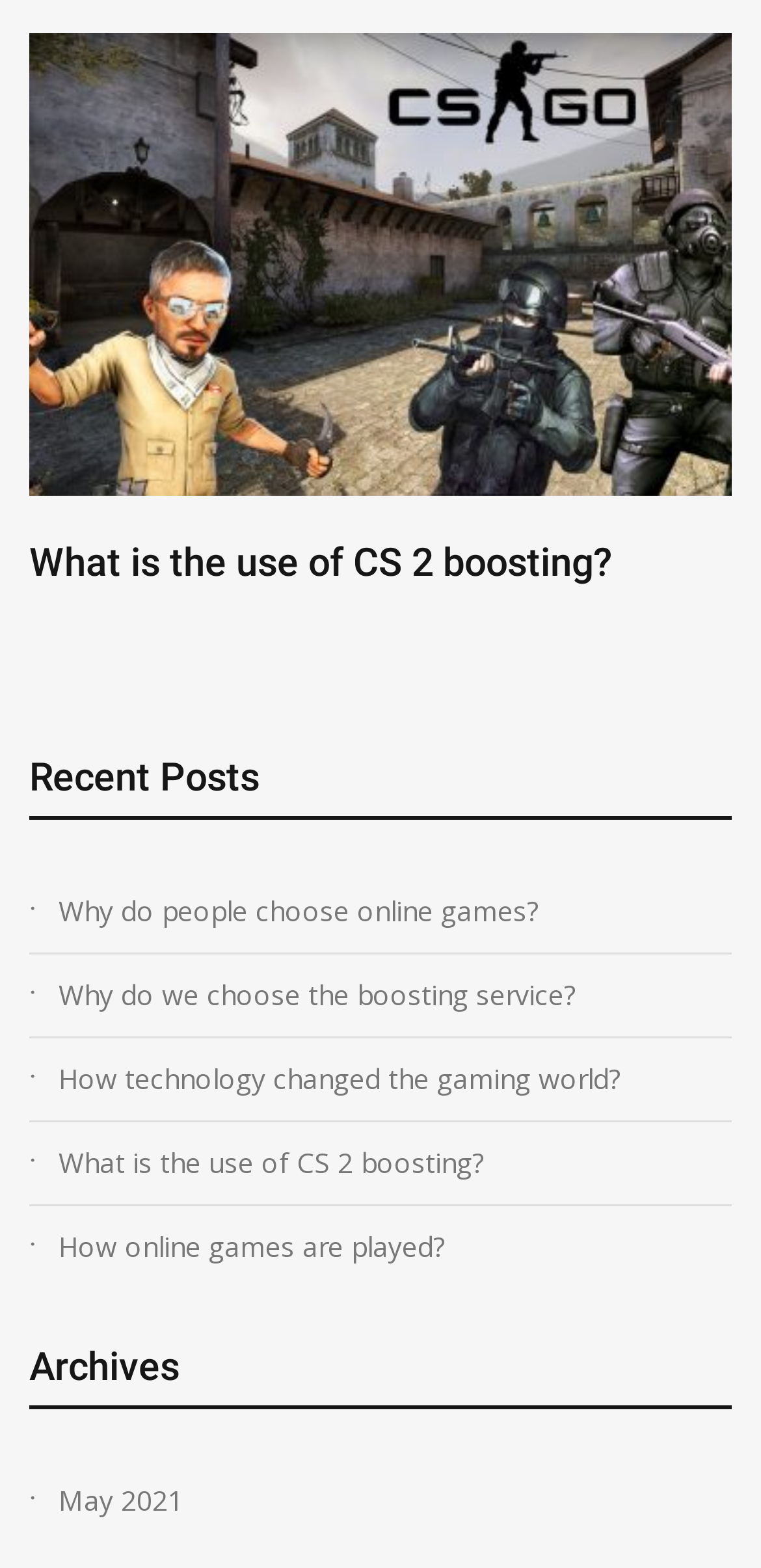Please specify the bounding box coordinates of the element that should be clicked to execute the given instruction: 'Click the 'Next' button'. Ensure the coordinates are four float numbers between 0 and 1, expressed as [left, top, right, bottom].

[0.908, 0.18, 0.949, 0.287]